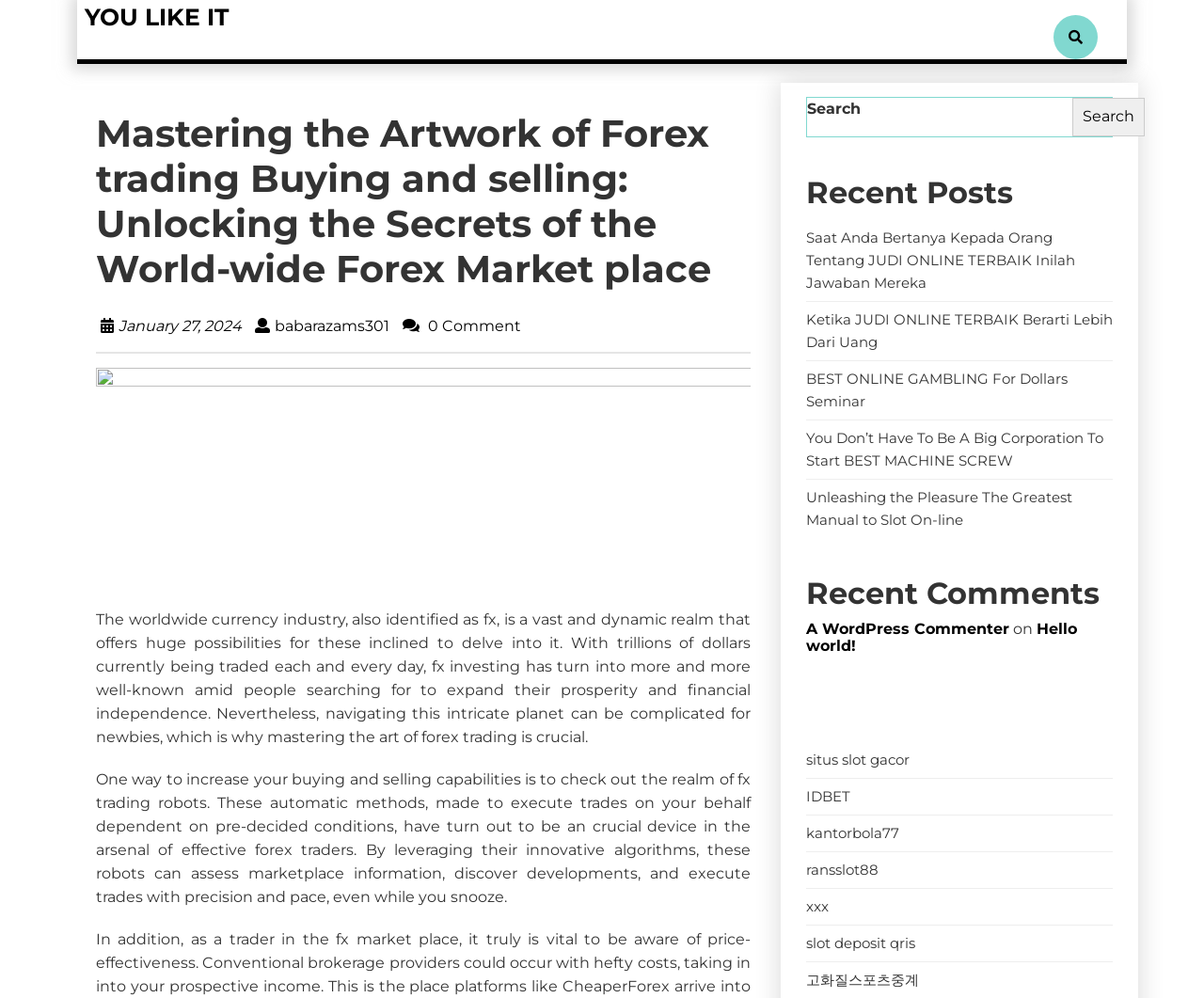Please identify the bounding box coordinates of the area that needs to be clicked to fulfill the following instruction: "Search for something."

[0.847, 0.098, 0.883, 0.136]